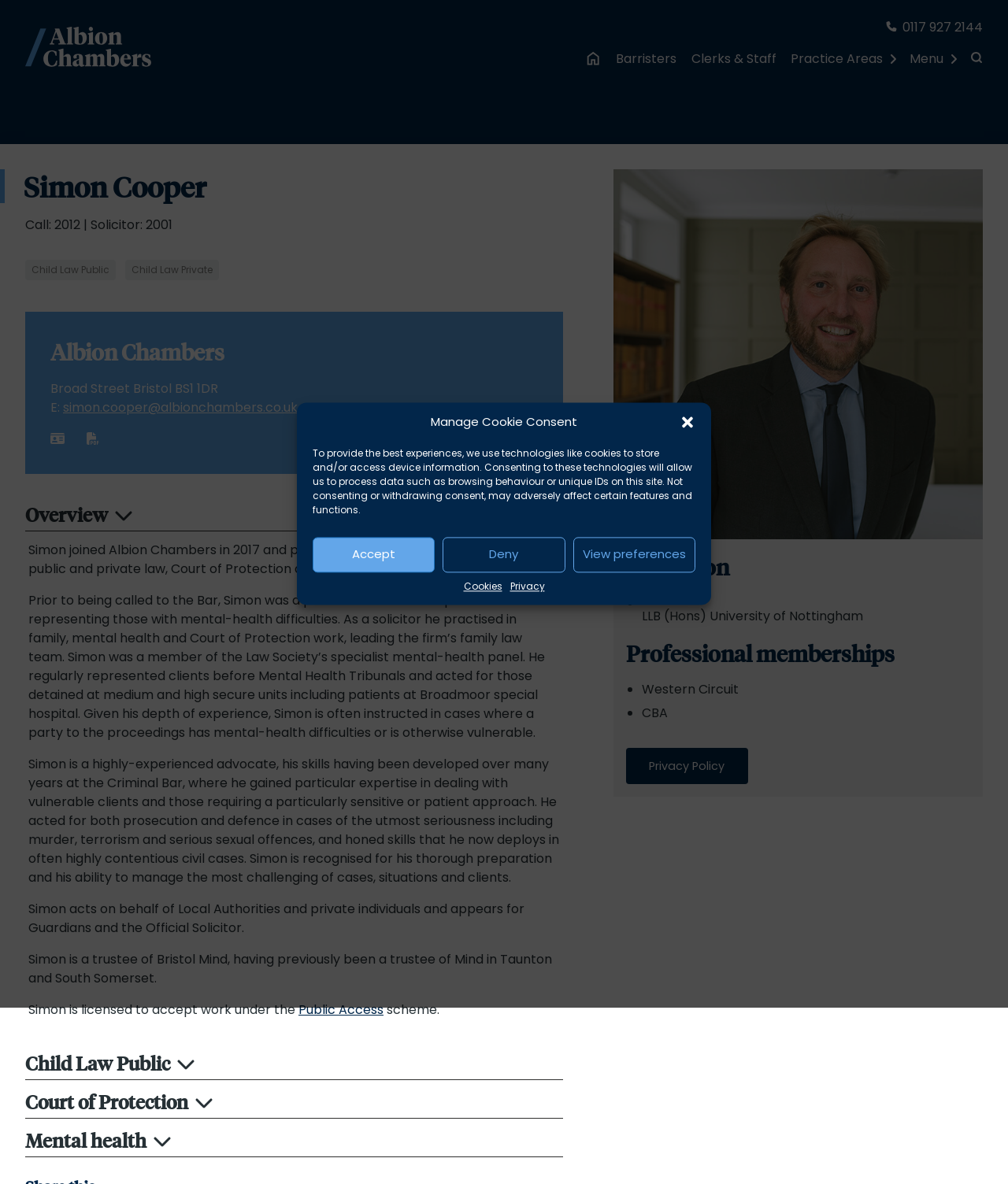Please analyze the image and give a detailed answer to the question:
What is the name of the organization Simon Cooper is a trustee of?

The webpage mentions that Simon Cooper is a trustee of Bristol Mind, a mental health organization, which is mentioned in the 'Overview' section.